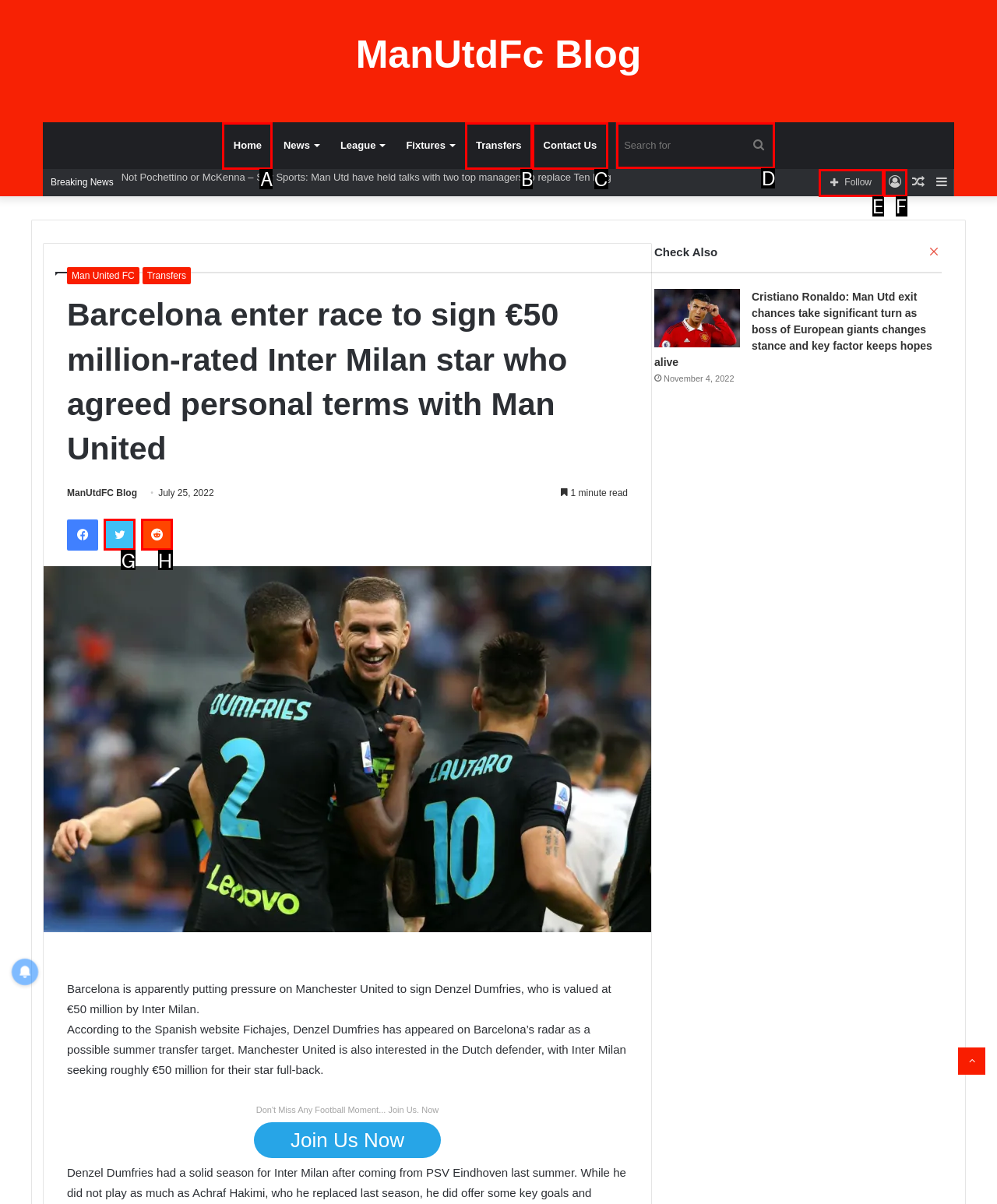Indicate the HTML element that should be clicked to perform the task: Search for something Reply with the letter corresponding to the chosen option.

D